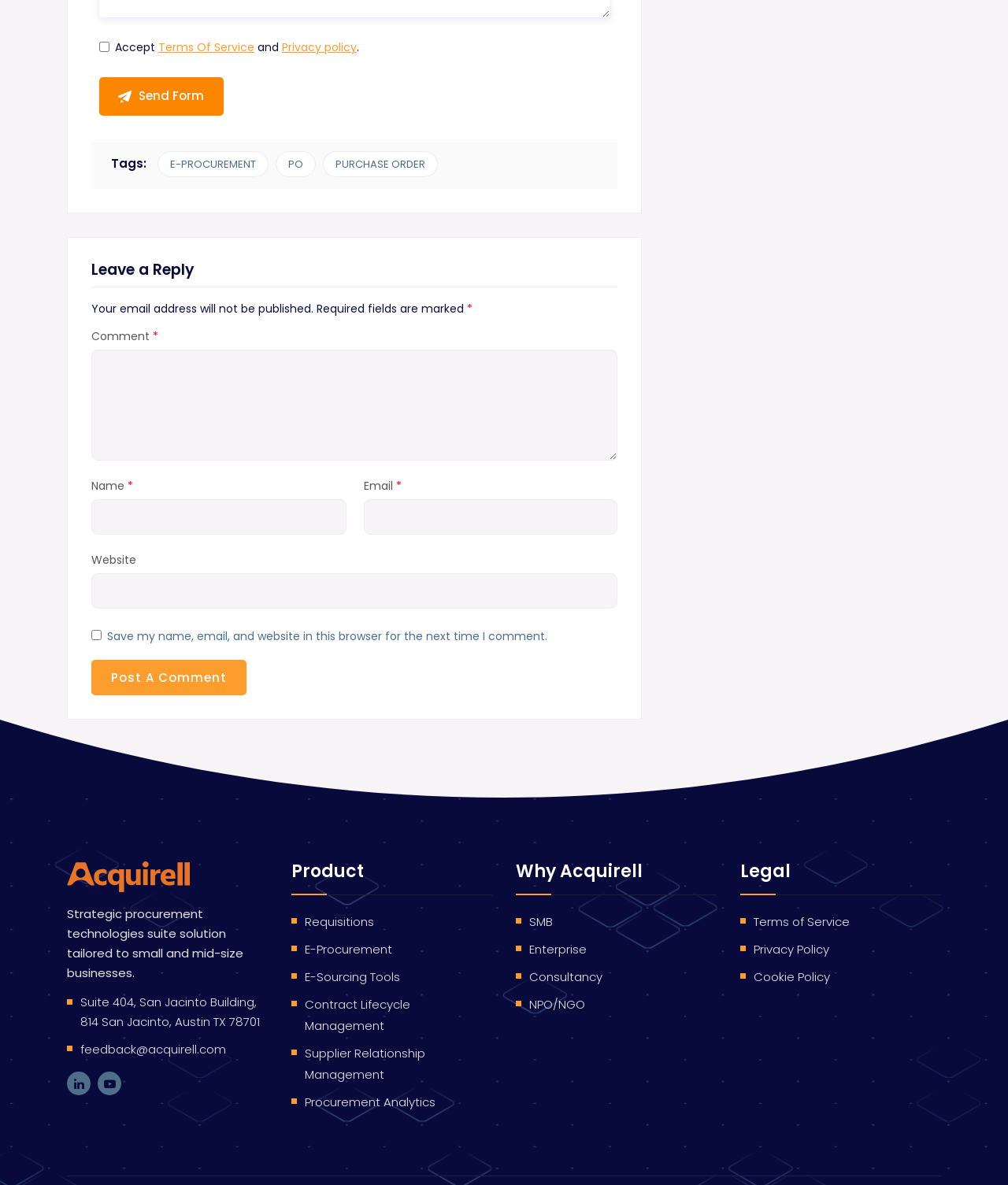Please find the bounding box coordinates of the section that needs to be clicked to achieve this instruction: "Click the Terms Of Service link".

[0.157, 0.033, 0.252, 0.047]